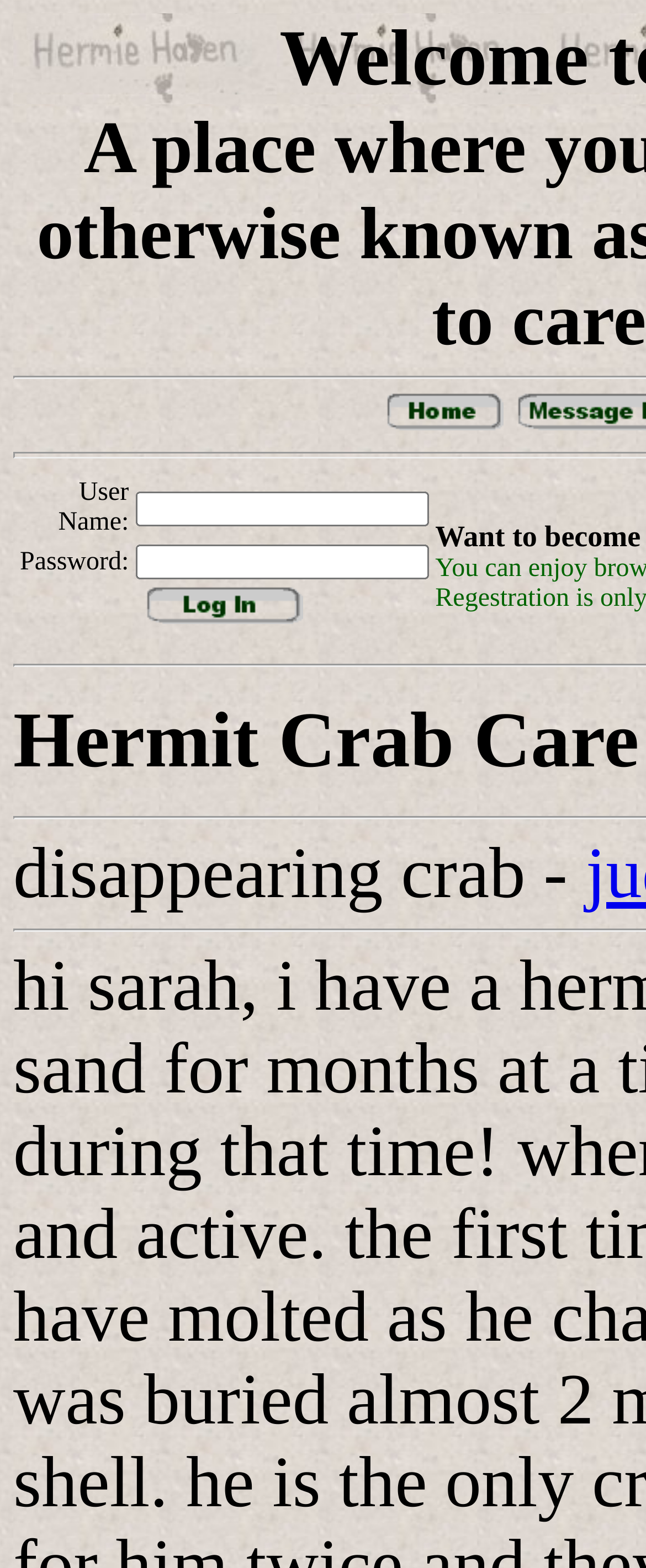What is the text below the login form?
Using the image, respond with a single word or phrase.

disappearing crab -